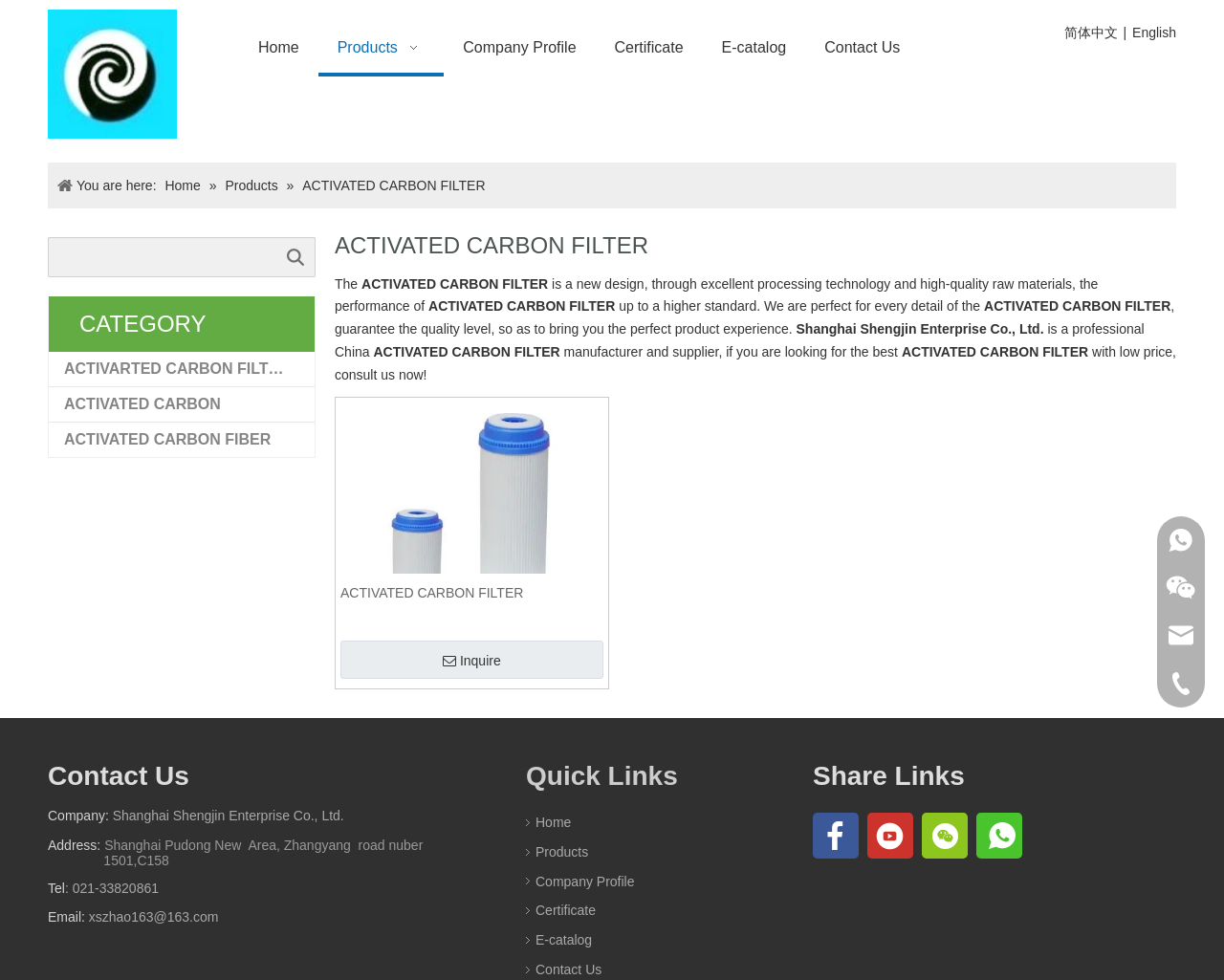What is the company name?
Look at the image and respond to the question as thoroughly as possible.

I found the company name by looking at the top of the webpage, where it is prominently displayed as the title of the page. It is also mentioned in the 'About Us' section and in the 'Contact Us' section.